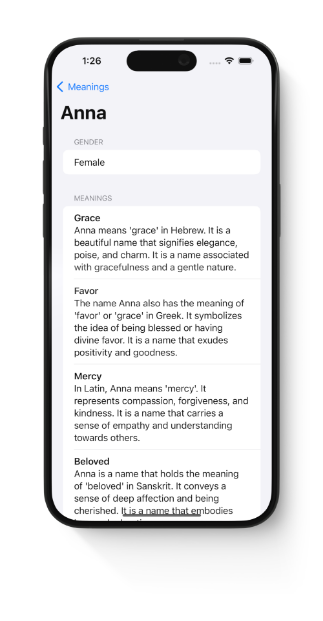Analyze the image and give a detailed response to the question:
How many cultural interpretations of the name 'Anna' are shown?

The 'Meanings' app provides four different cultural interpretations of the name 'Anna', including its association with grace, favor, mercy, and being beloved.